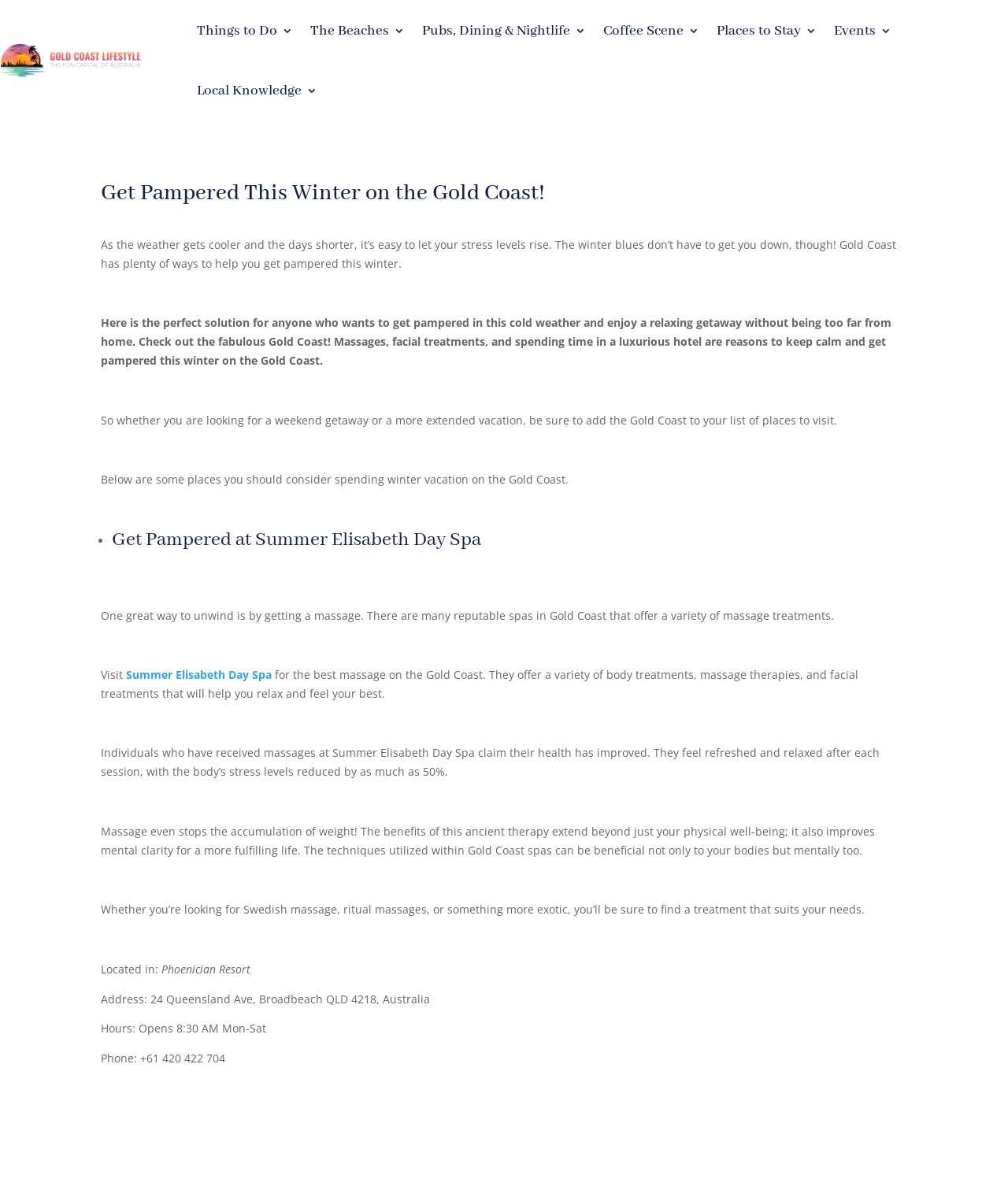Where is Summer Elisabeth Day Spa located?
From the screenshot, supply a one-word or short-phrase answer.

Phoenician Resort